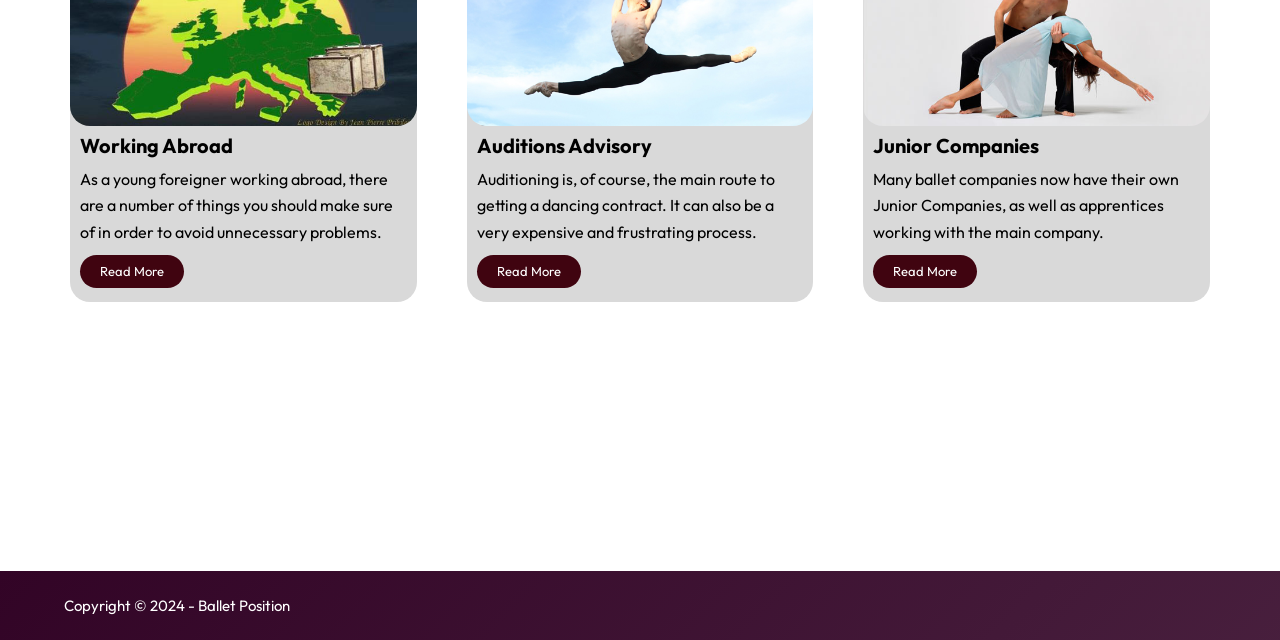Locate the bounding box of the UI element with the following description: "Read More".

[0.682, 0.398, 0.764, 0.45]